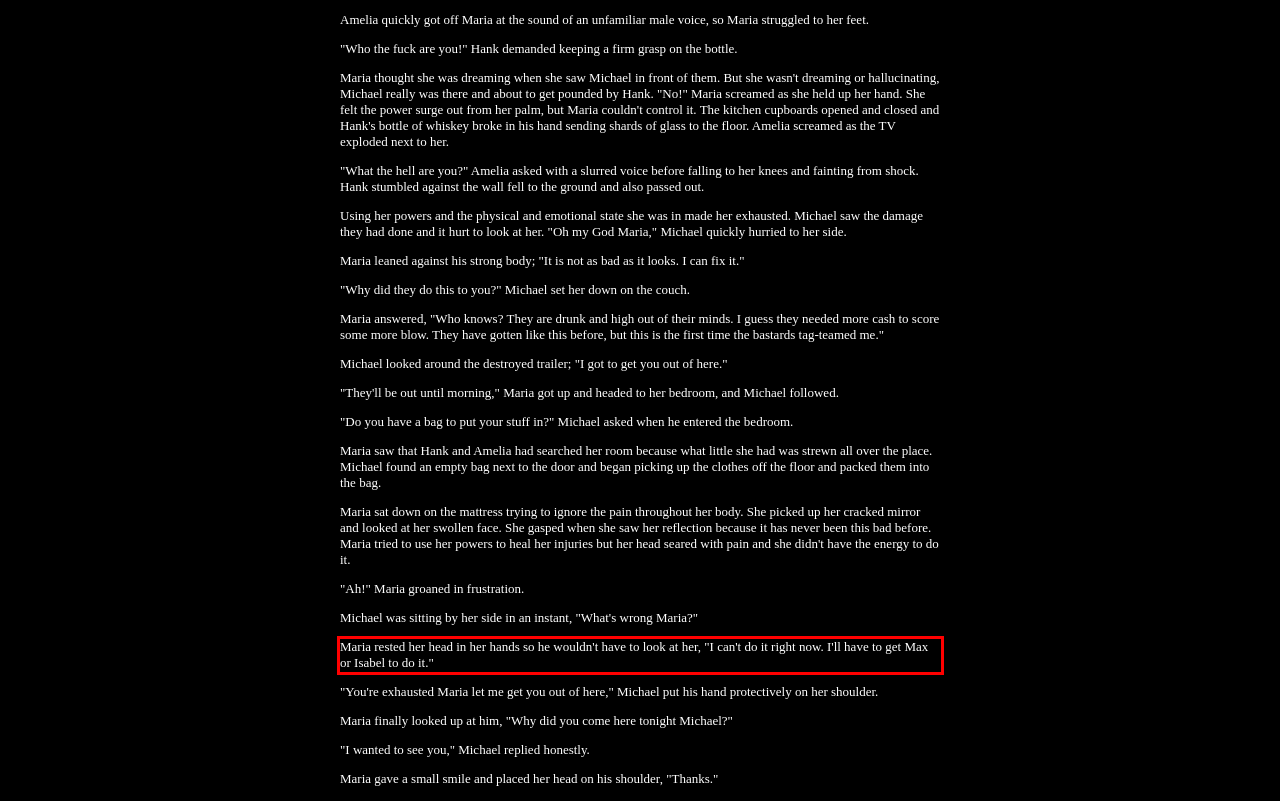Given a webpage screenshot, identify the text inside the red bounding box using OCR and extract it.

Maria rested her head in her hands so he wouldn't have to look at her, "I can't do it right now. I'll have to get Max or Isabel to do it."